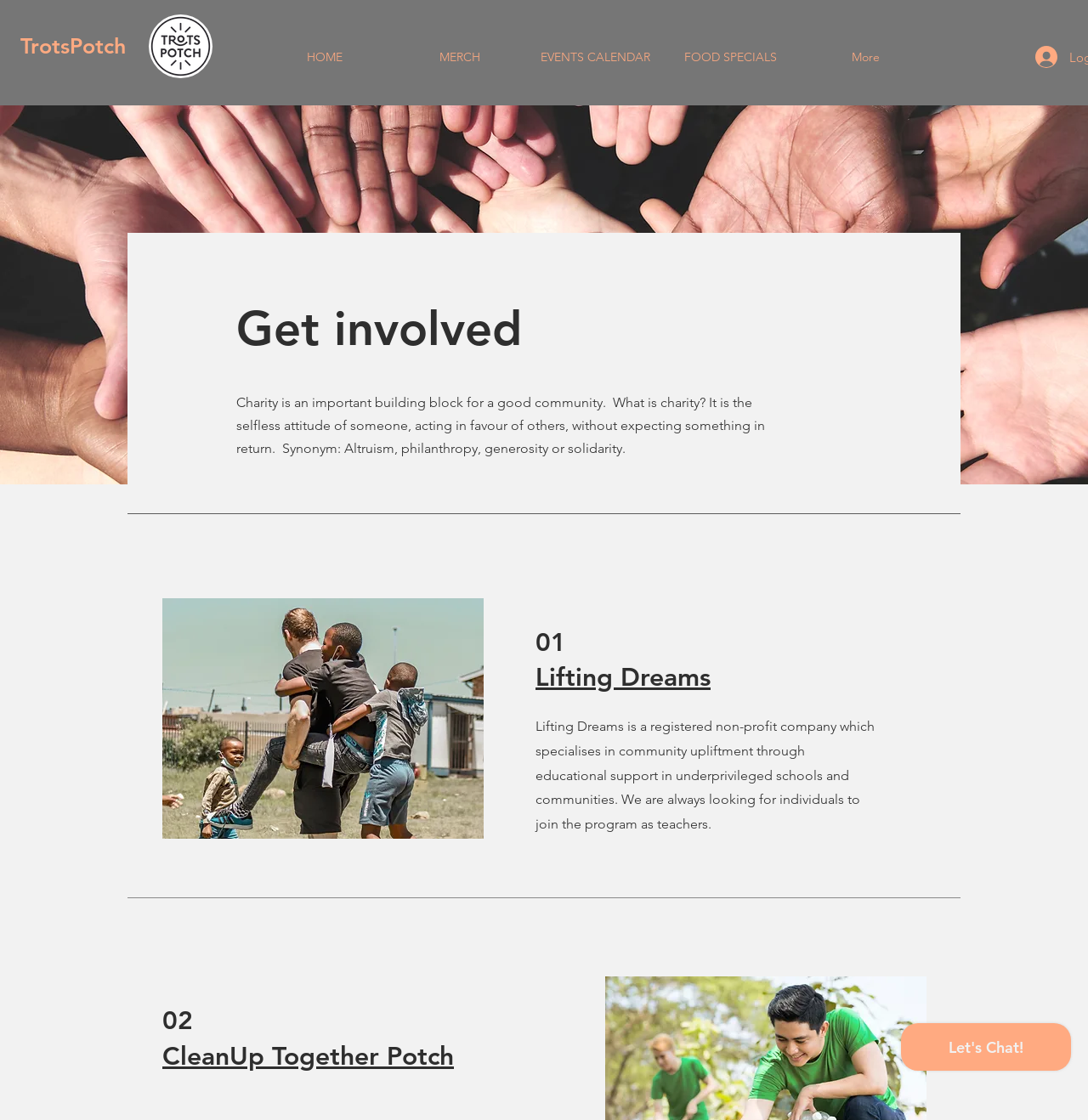Provide a single word or phrase answer to the question: 
What is the name of the organization?

TrotsPotch